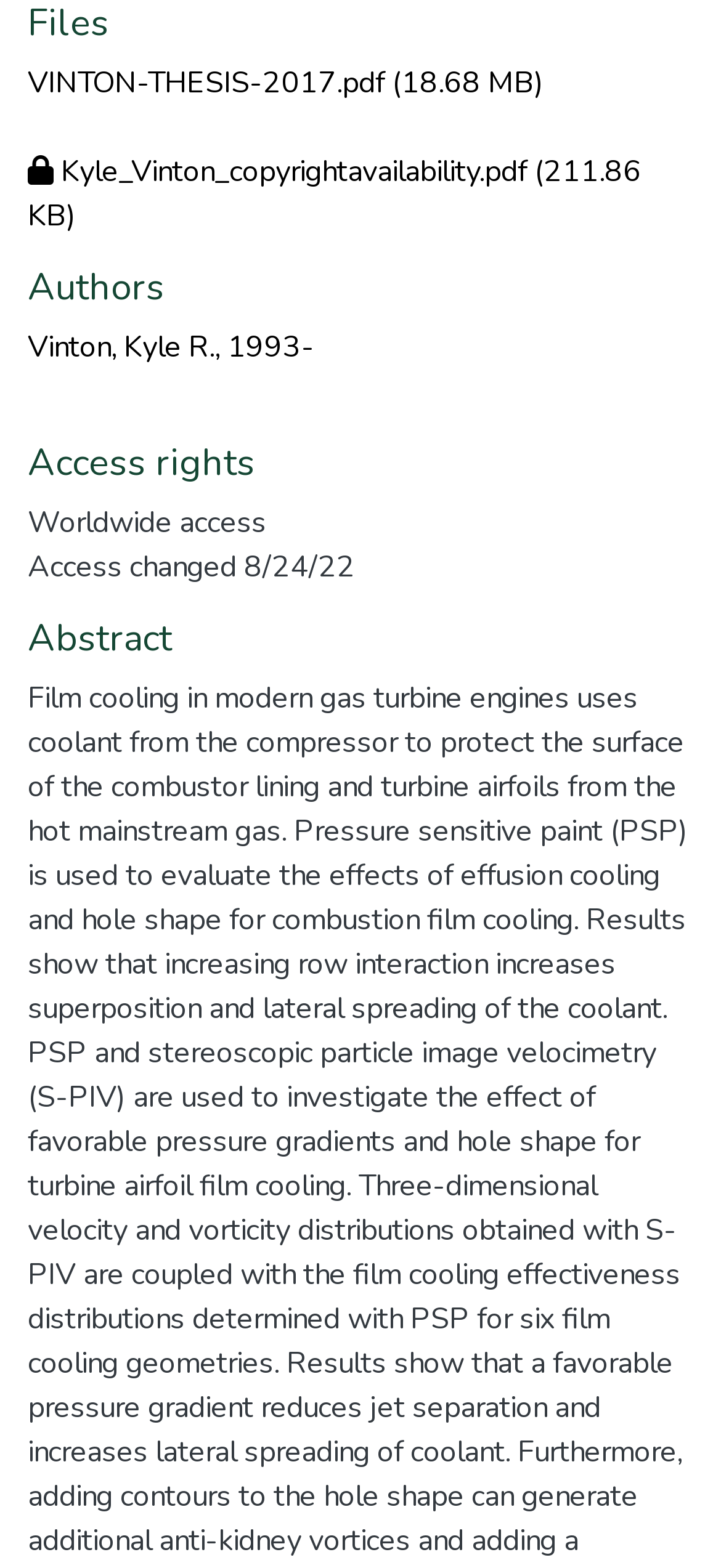Locate the bounding box coordinates of the area that needs to be clicked to fulfill the following instruction: "download VINTON-THESIS-2017.pdf". The coordinates should be in the format of four float numbers between 0 and 1, namely [left, top, right, bottom].

[0.038, 0.04, 0.754, 0.066]